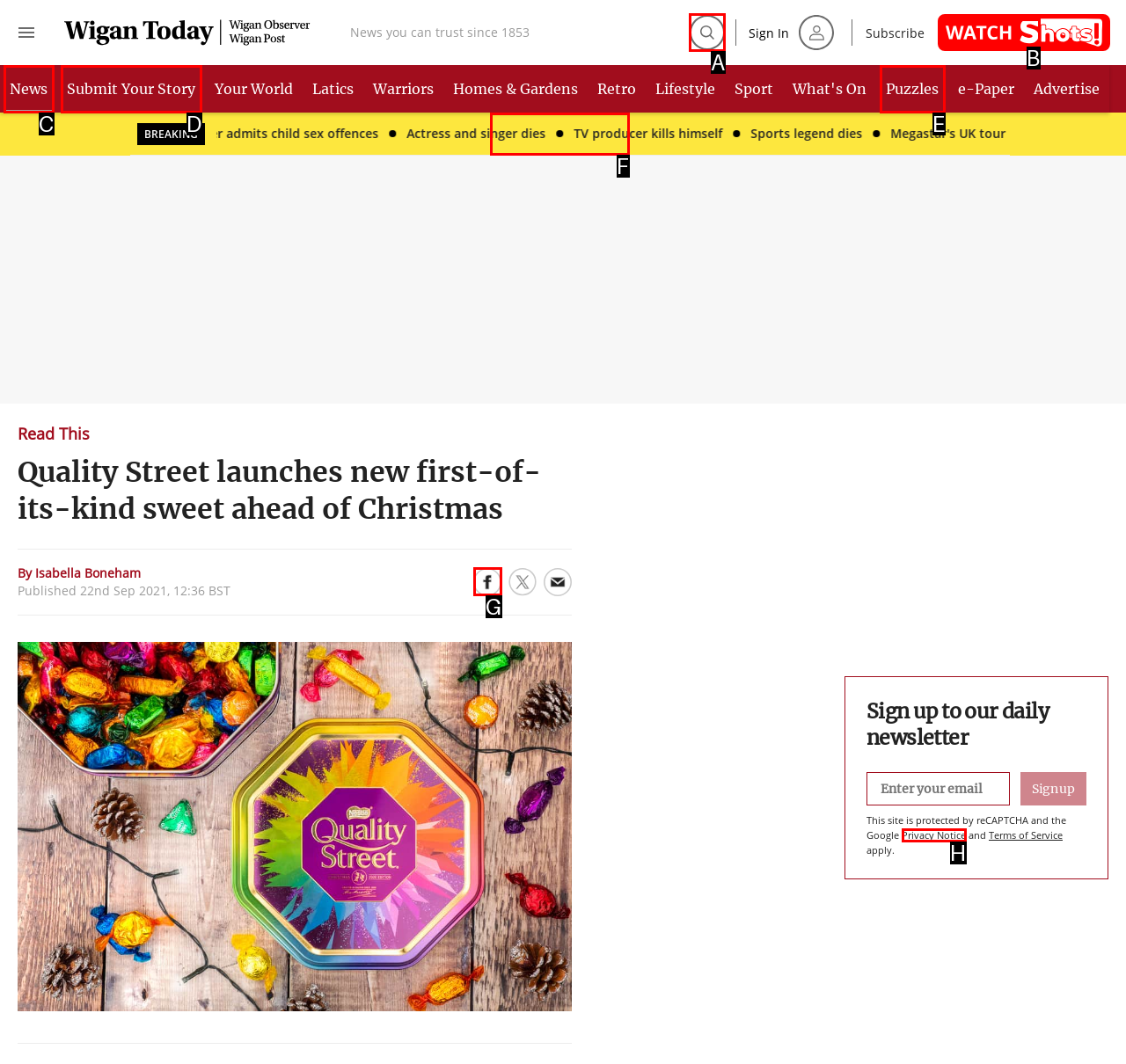Choose the HTML element that should be clicked to accomplish the task: Search. Answer with the letter of the chosen option.

A